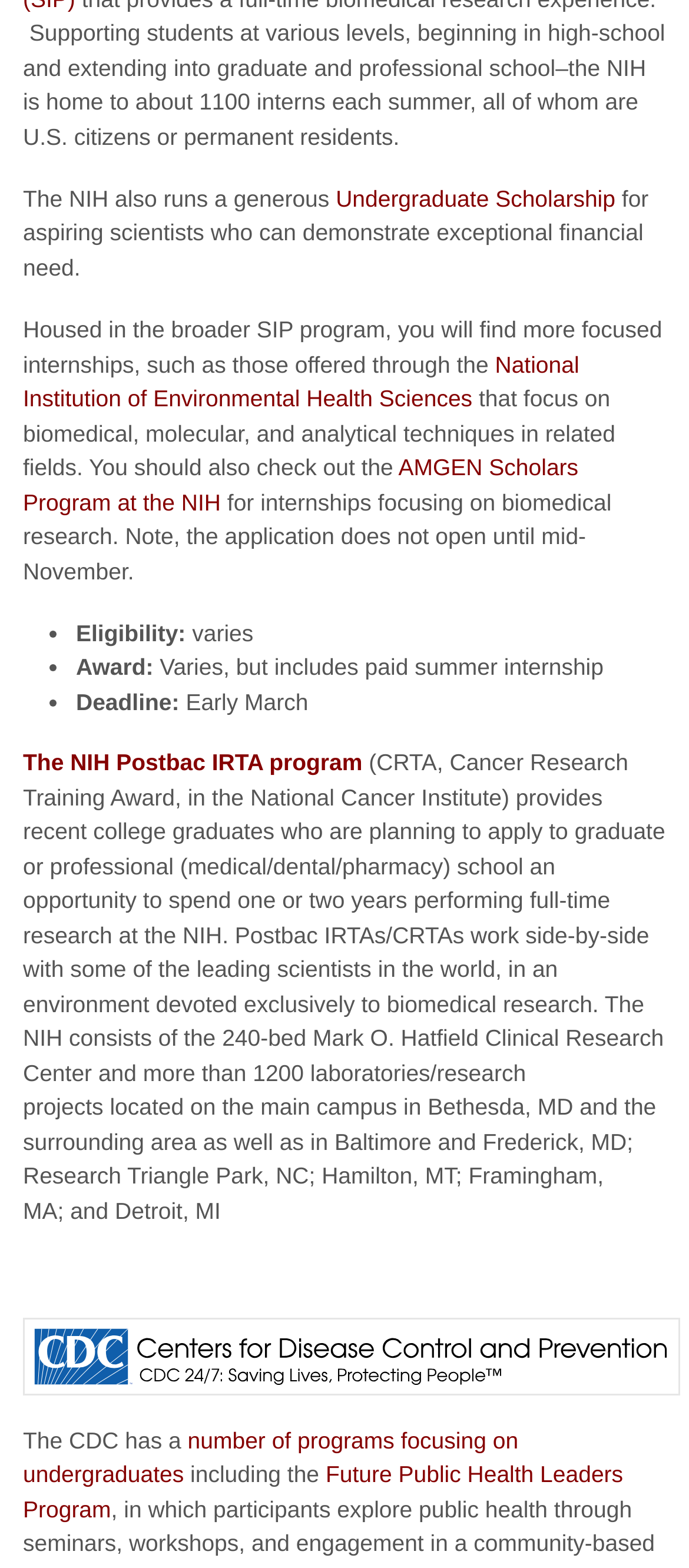What is the NIH scholarship for?
Answer the question with a single word or phrase, referring to the image.

aspiring scientists